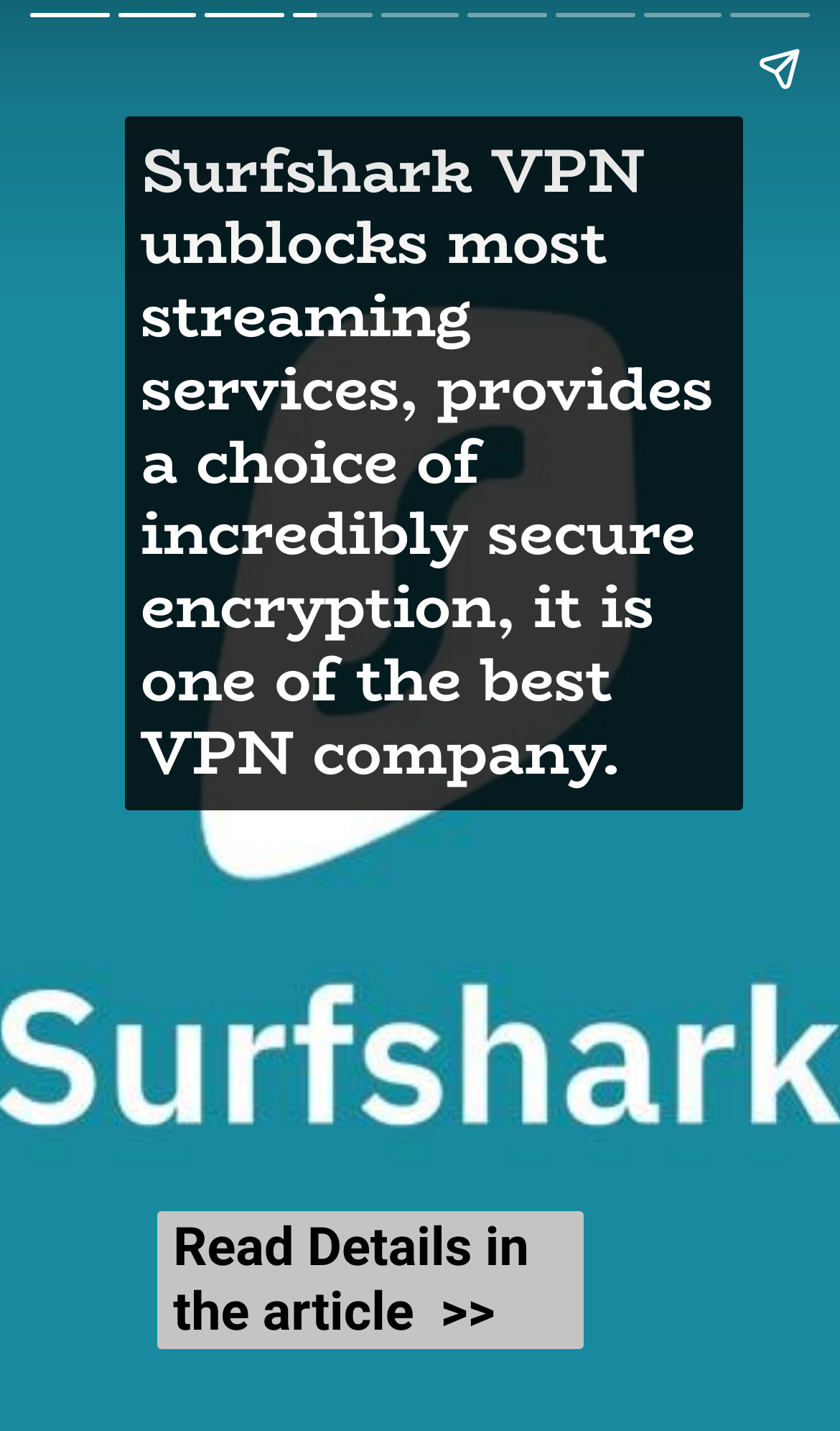Describe all visible elements and their arrangement on the webpage.

The webpage is about finding the best VPN for games and the metaverse in 2022. At the top, there is a heading that describes Surfshark VPN, highlighting its ability to unblock most streaming services and provide secure encryption. Below this heading, there is a call-to-action button to read more details in the article.

On the top-left corner, there is a button to navigate to the previous page, while on the top-right corner, there is a button to navigate to the next page. Additionally, there is a share button located at the top-right corner of the page.

The webpage also has a section that takes up the majority of the screen, which appears to be a complementary section, but its content is not specified.